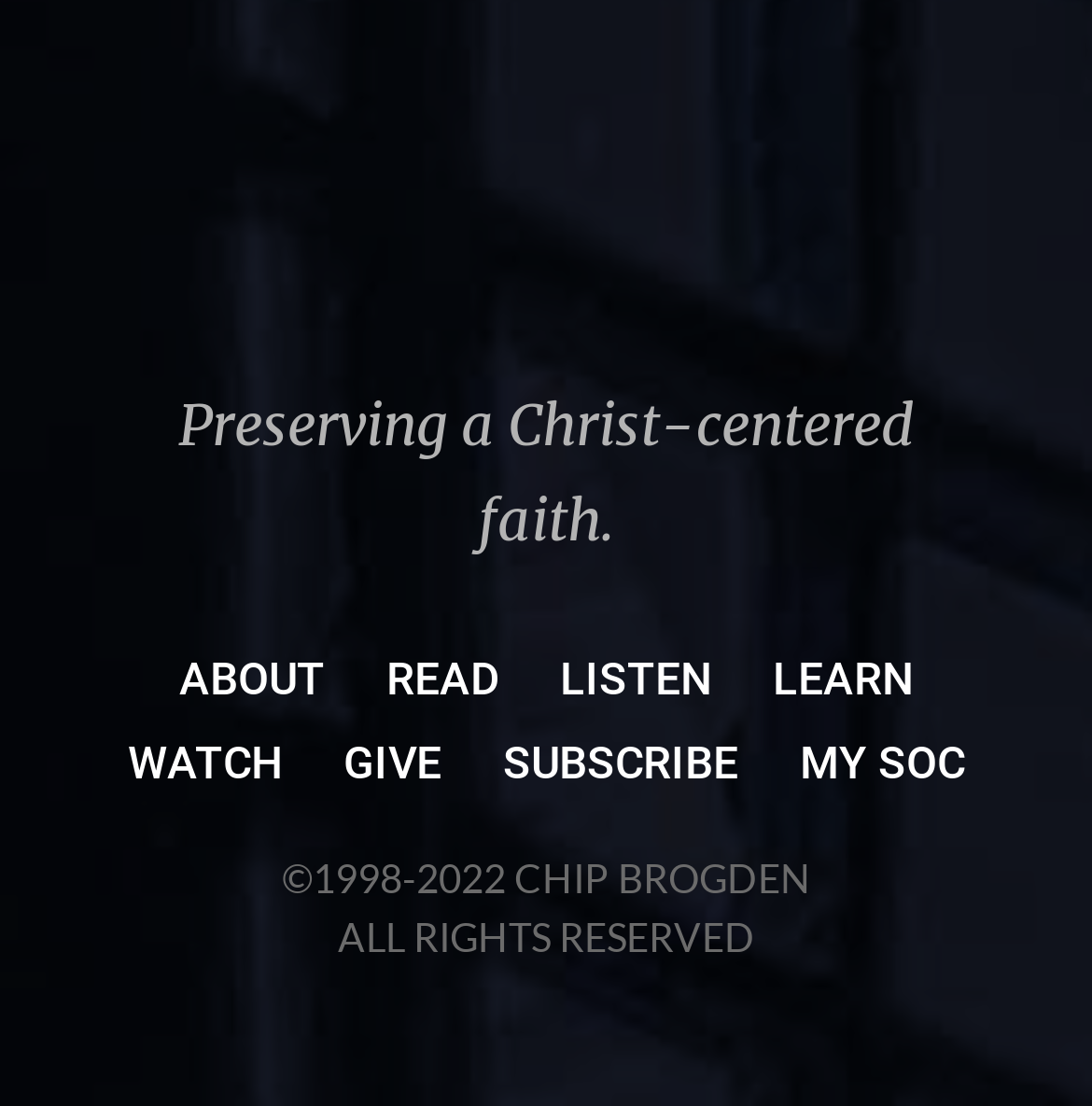Find and provide the bounding box coordinates for the UI element described with: "Give".

[0.314, 0.674, 0.404, 0.73]